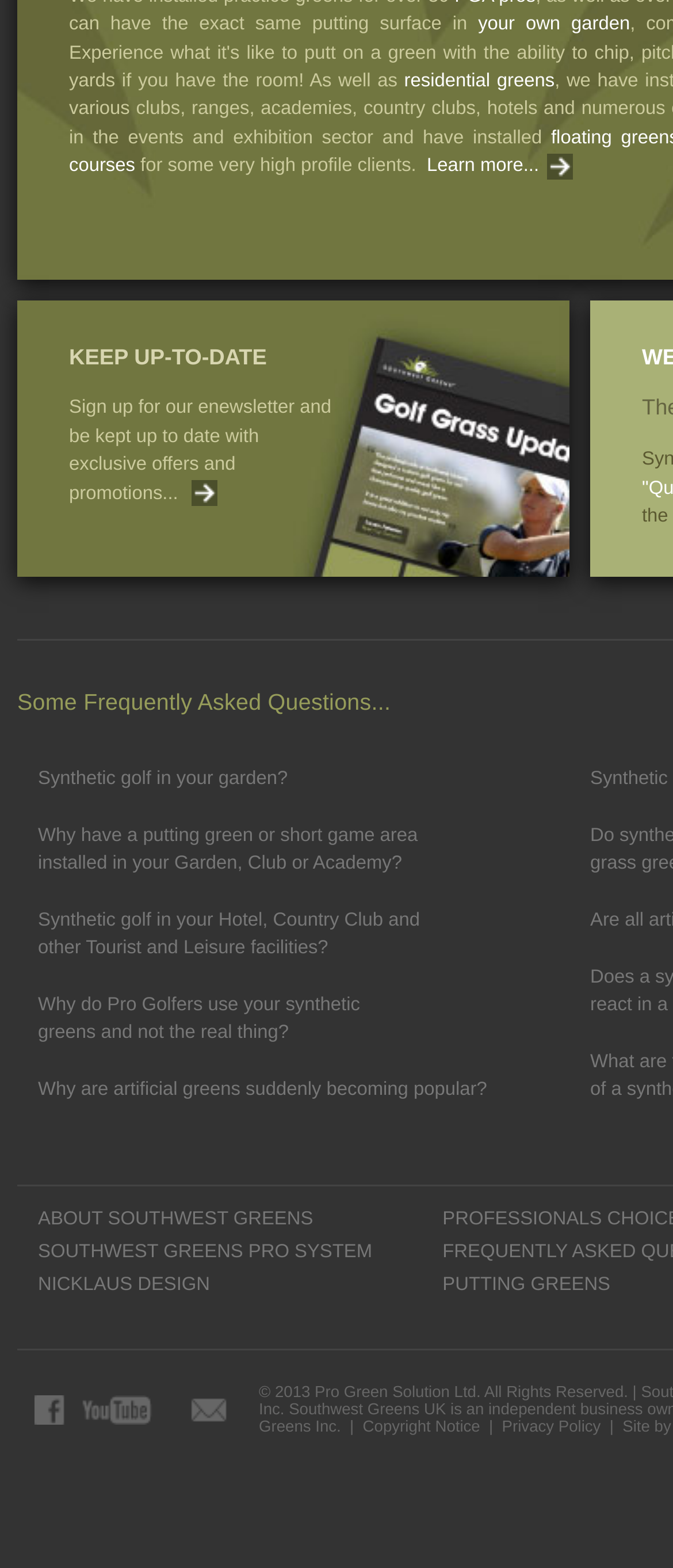Identify the bounding box coordinates of the element to click to follow this instruction: 'Check the Copyright Notice'. Ensure the coordinates are four float values between 0 and 1, provided as [left, top, right, bottom].

[0.539, 0.905, 0.713, 0.916]